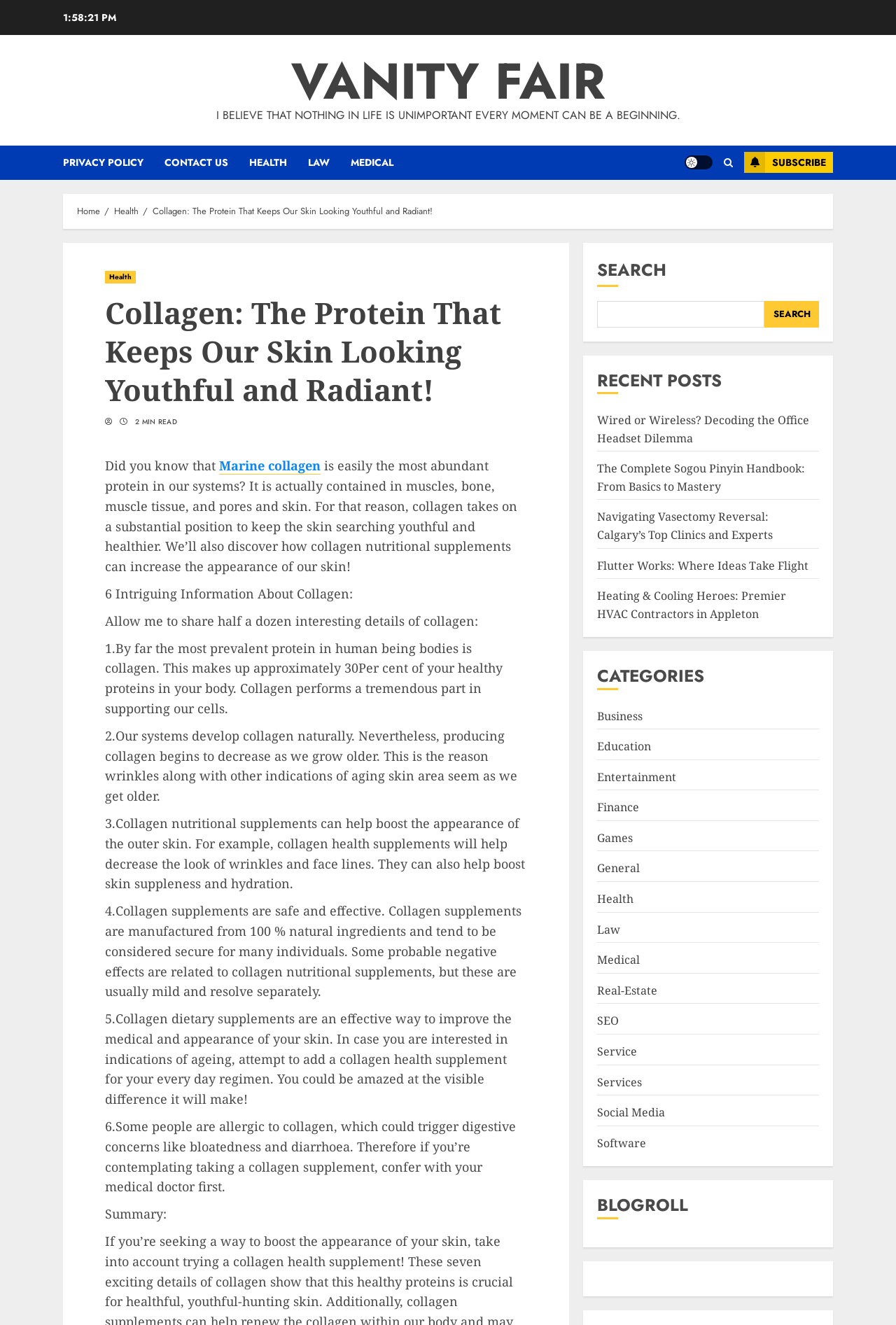Please use the details from the image to answer the following question comprehensively:
What is the category of the current article?

I determined the category of the current article by looking at the breadcrumbs navigation section, which shows the path 'Home > Health > Collagen: The Protein That Keeps Our Skin Looking Youthful and Radiant!'. This indicates that the current article belongs to the 'Health' category.